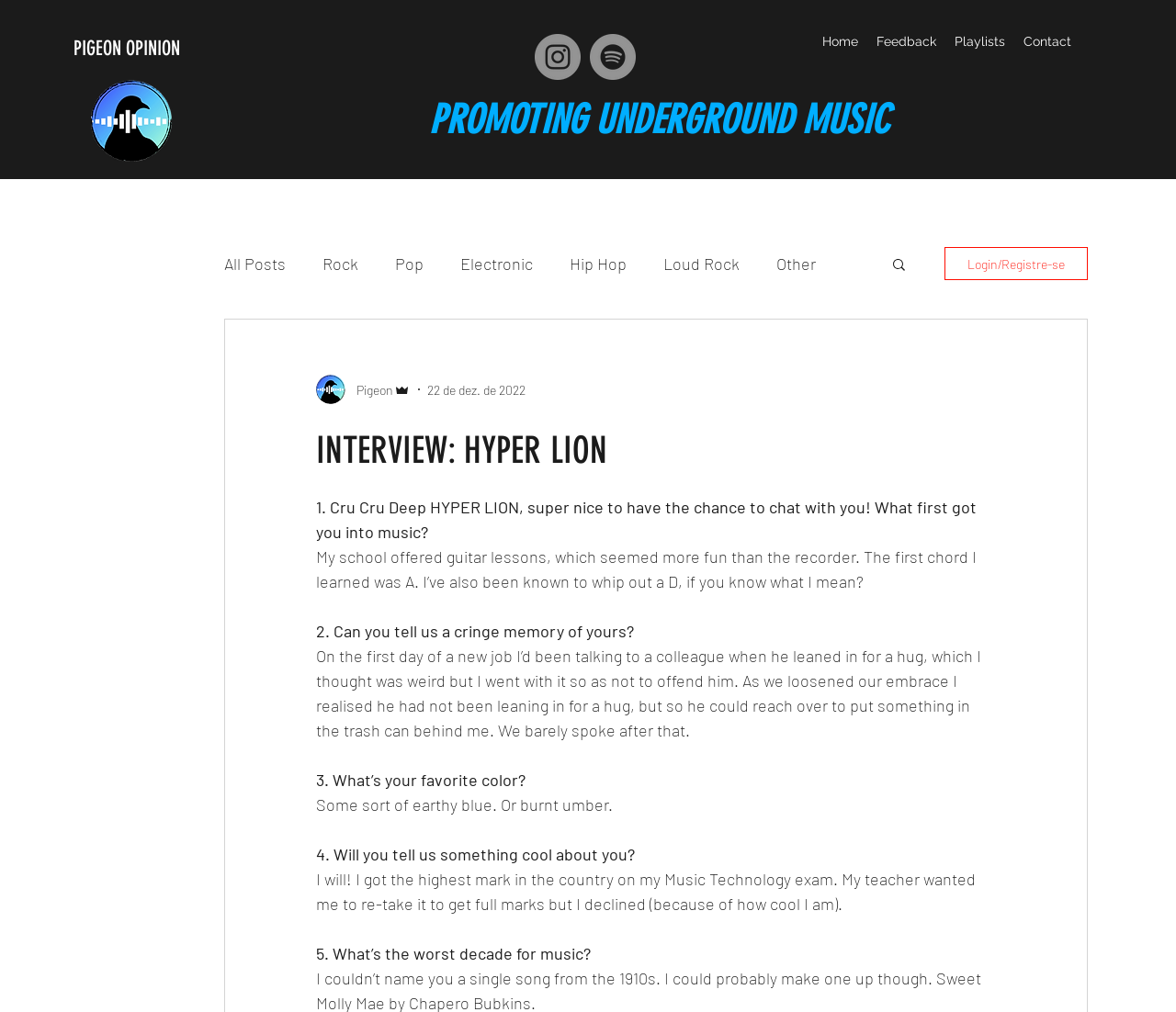Please determine the primary heading and provide its text.

PROMOTING UNDERGROUND MUSIC 